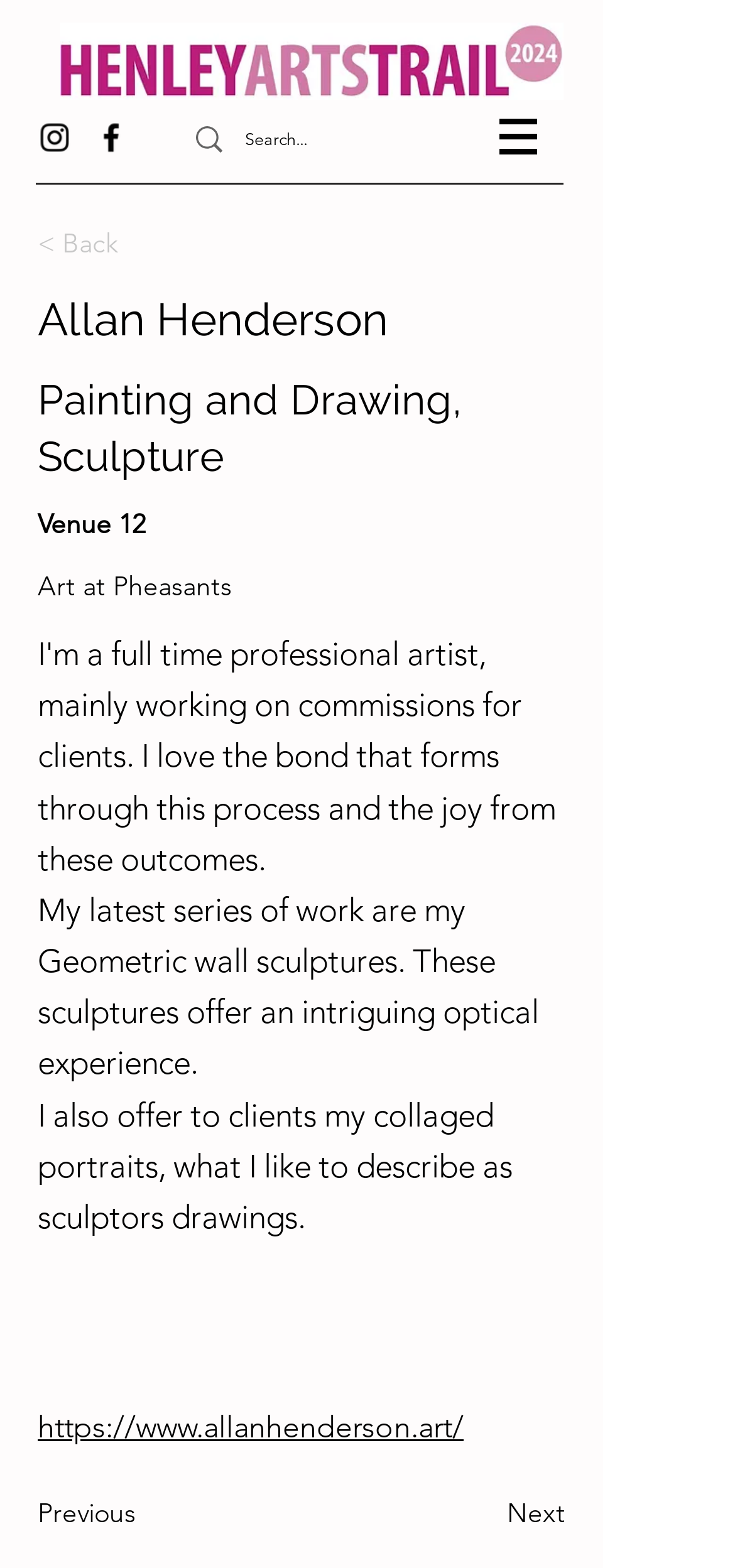Using the description: "aria-label="Search..." name="q" placeholder="Search..."", determine the UI element's bounding box coordinates. Ensure the coordinates are in the format of four float numbers between 0 and 1, i.e., [left, top, right, bottom].

[0.333, 0.064, 0.51, 0.113]